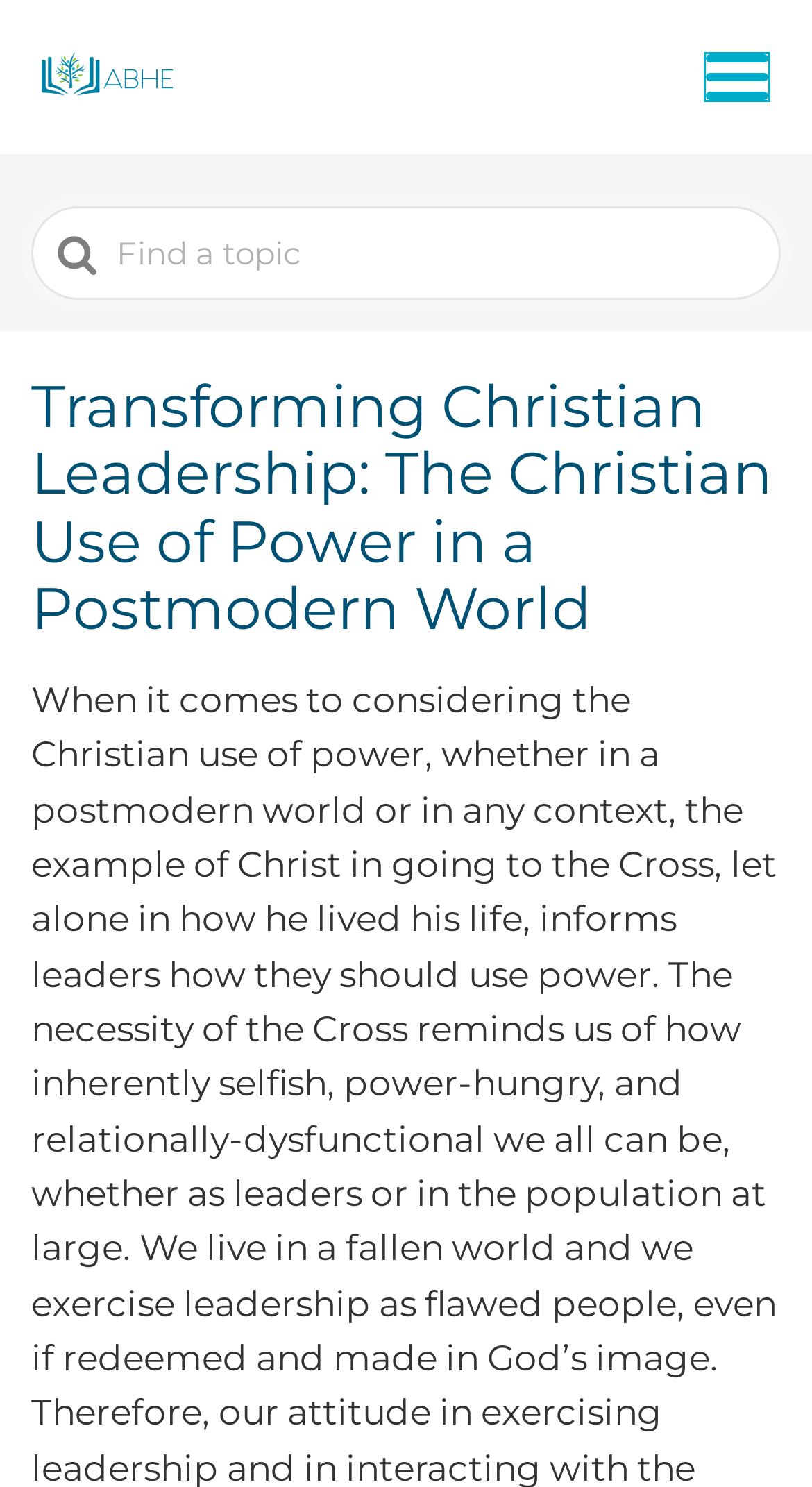What is the purpose of the button at the top right corner?
Based on the visual information, provide a detailed and comprehensive answer.

The purpose of the button at the top right corner is to open a menu, as indicated by its text content 'MENU'.